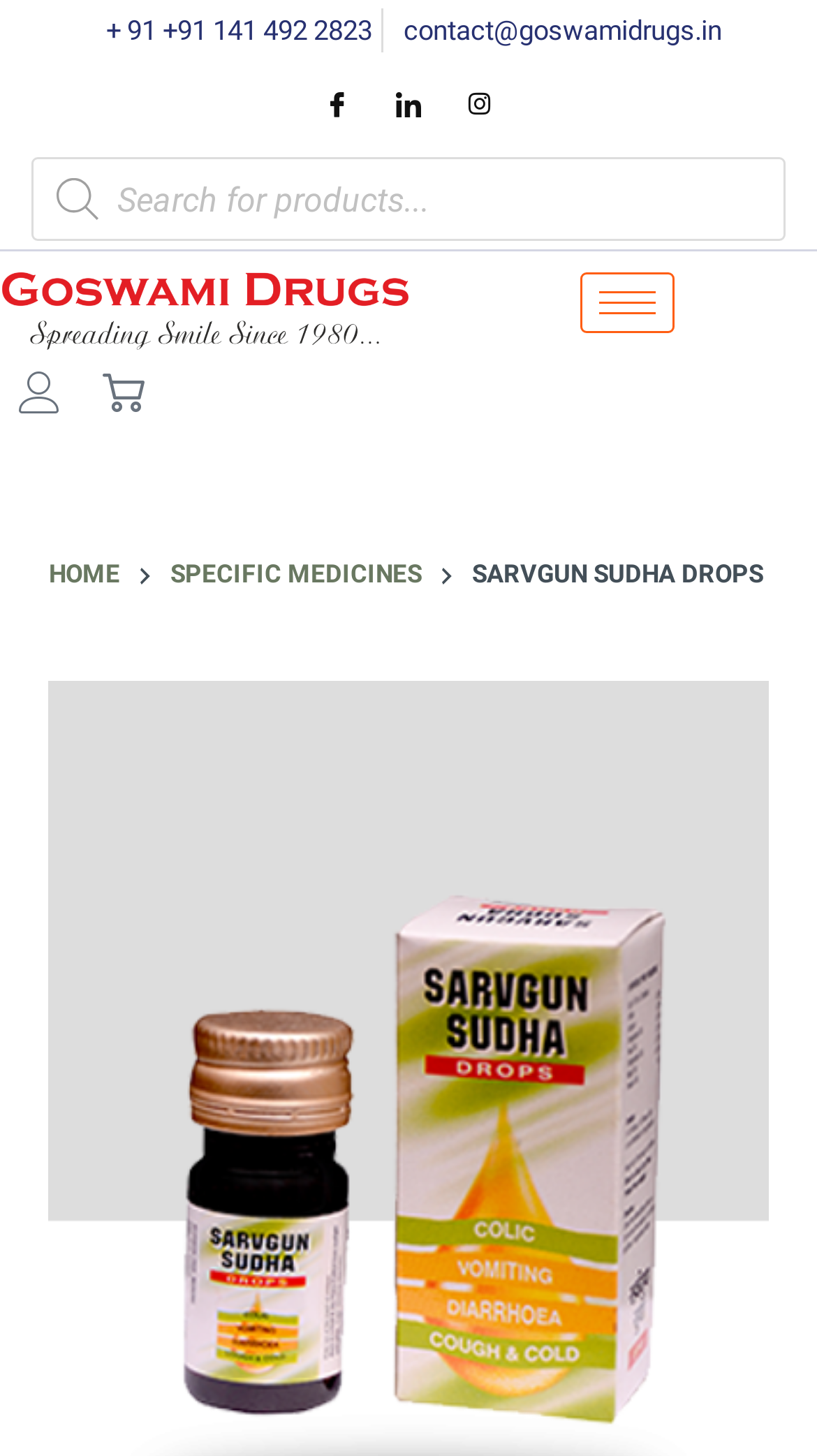Locate the bounding box coordinates of the clickable area to execute the instruction: "contact via phone". Provide the coordinates as four float numbers between 0 and 1, represented as [left, top, right, bottom].

[0.117, 0.006, 0.455, 0.037]